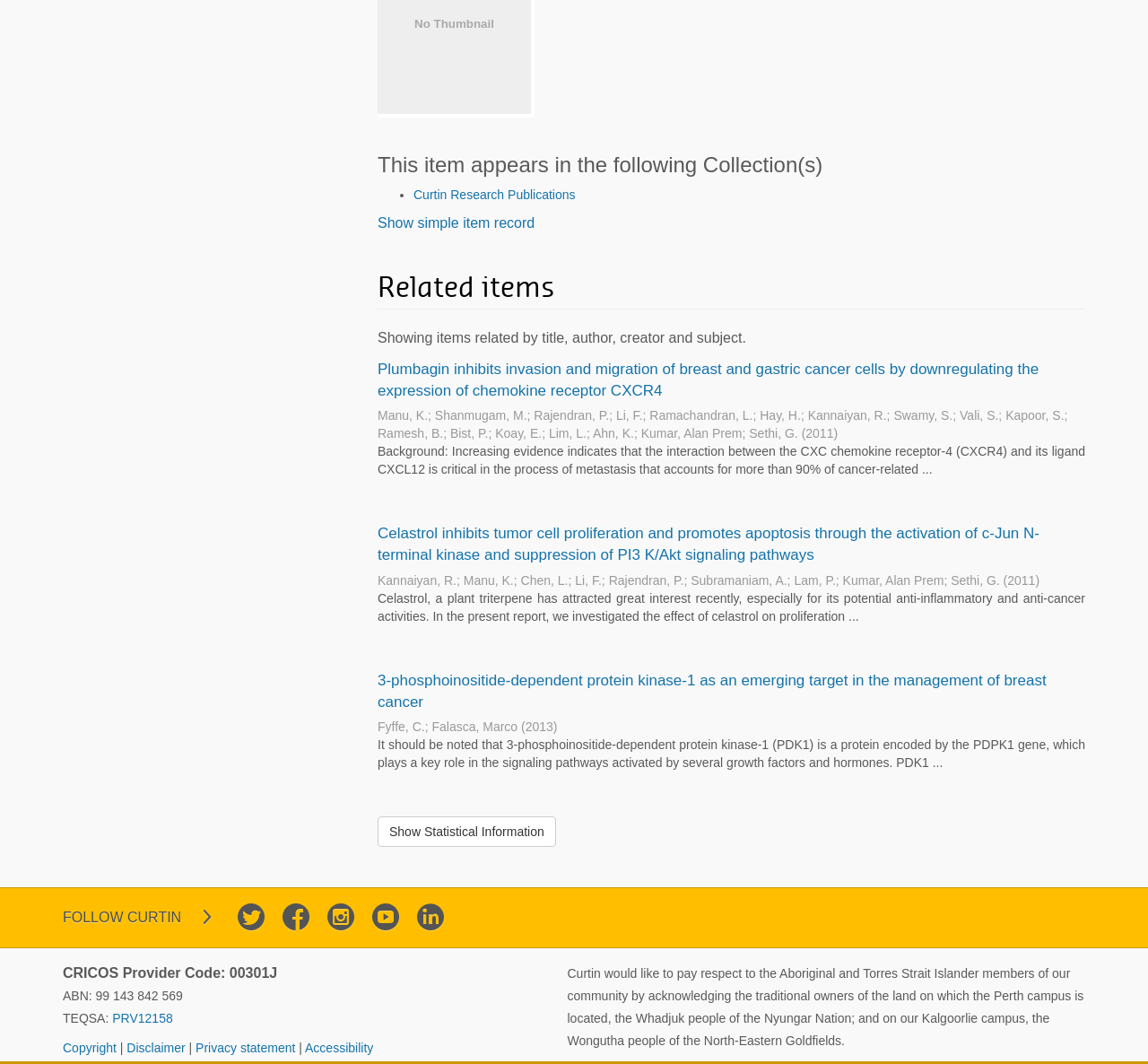Find and specify the bounding box coordinates that correspond to the clickable region for the instruction: "Show statistical information".

[0.329, 0.767, 0.484, 0.796]